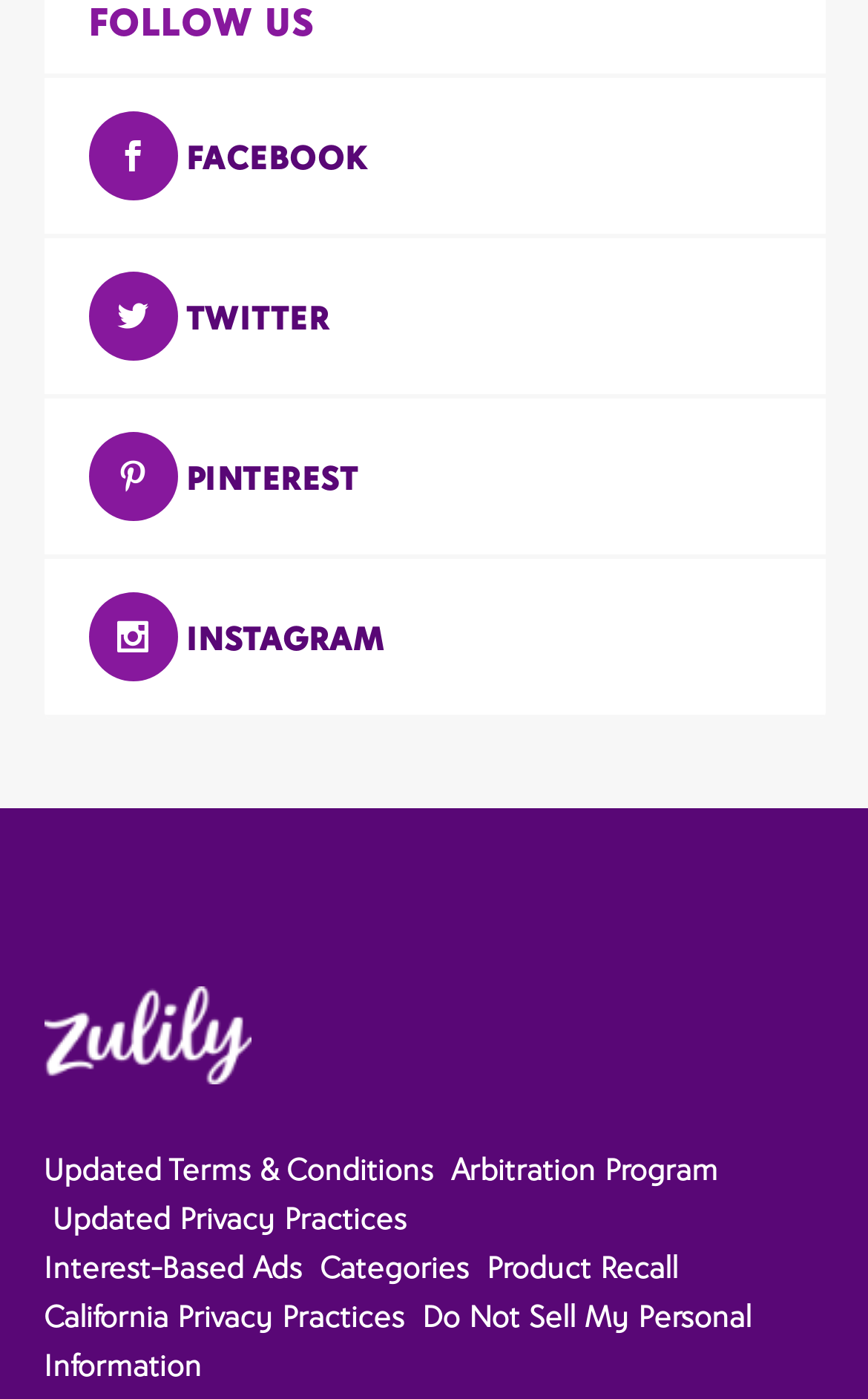Locate the bounding box coordinates of the item that should be clicked to fulfill the instruction: "Visit Pinterest".

[0.214, 0.328, 0.413, 0.355]